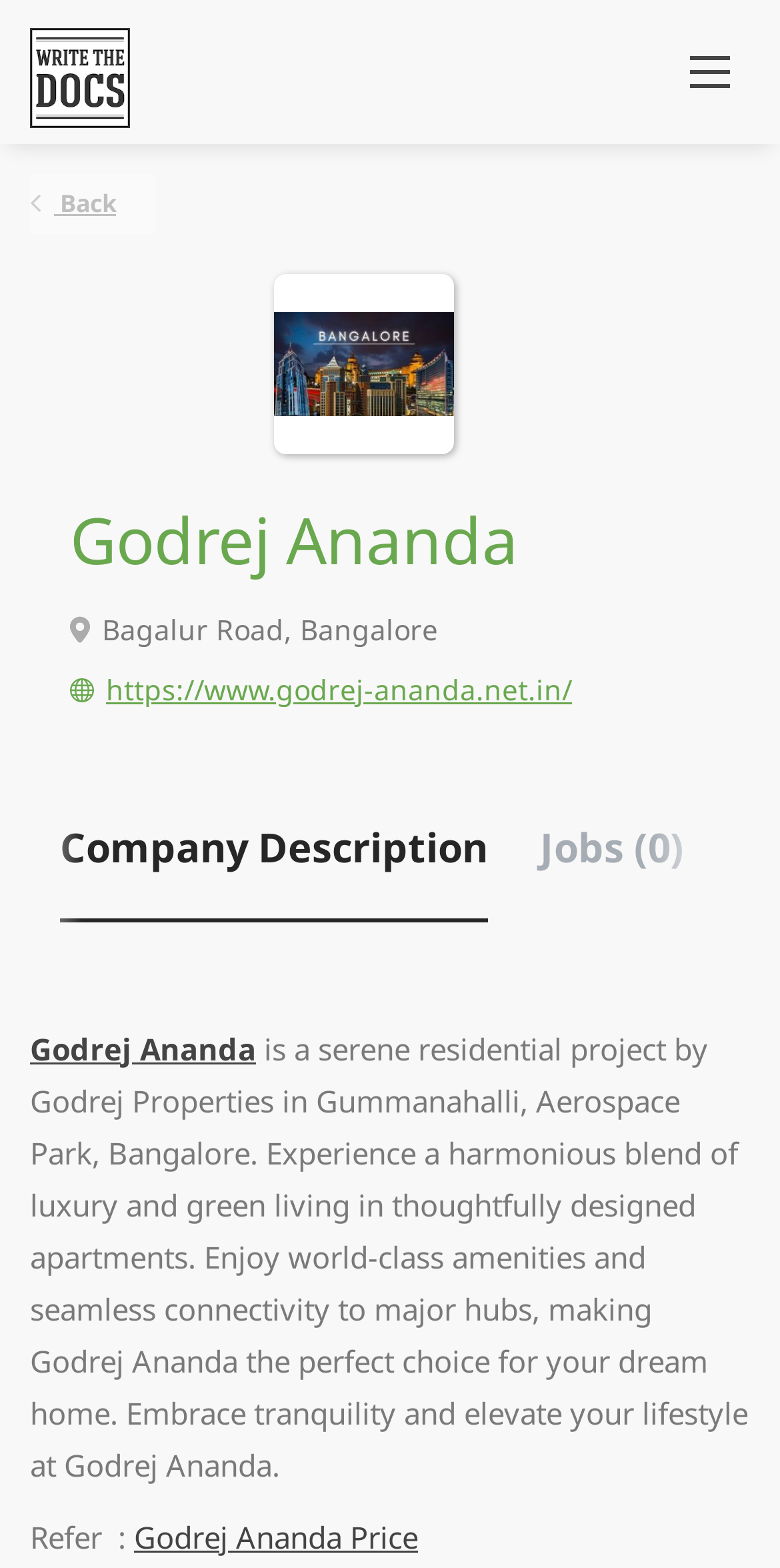What is the developer of Godrej Ananda?
Please give a detailed and elaborate answer to the question.

I found the developer of Godrej Ananda by reading the static text element that describes Godrej Ananda as 'a serene residential project by Godrej Properties in Gummanahalli, Aerospace Park, Bangalore'.